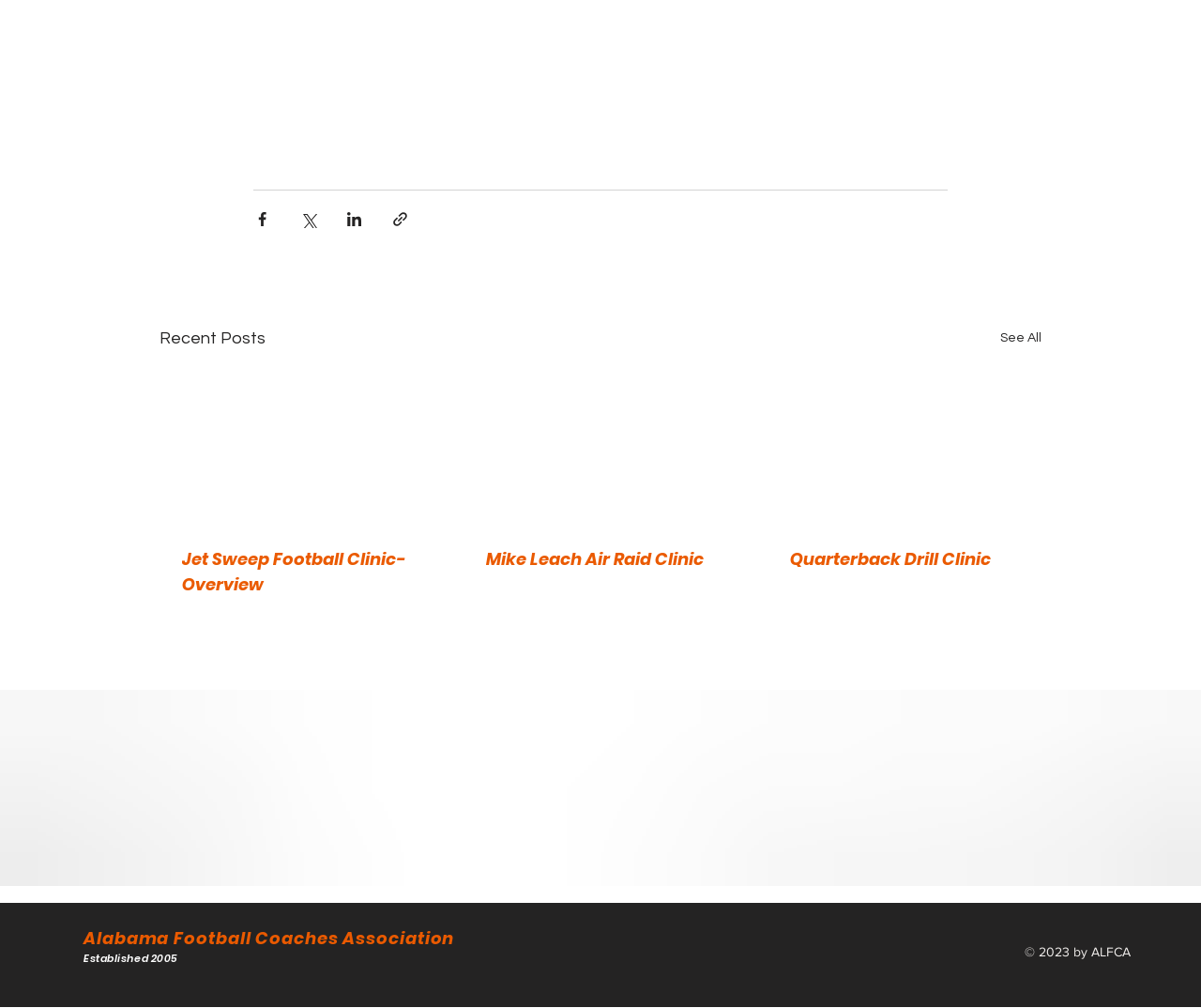Please identify the bounding box coordinates of the area that needs to be clicked to follow this instruction: "View the Mike Leach Air Raid Clinic".

[0.405, 0.542, 0.594, 0.567]